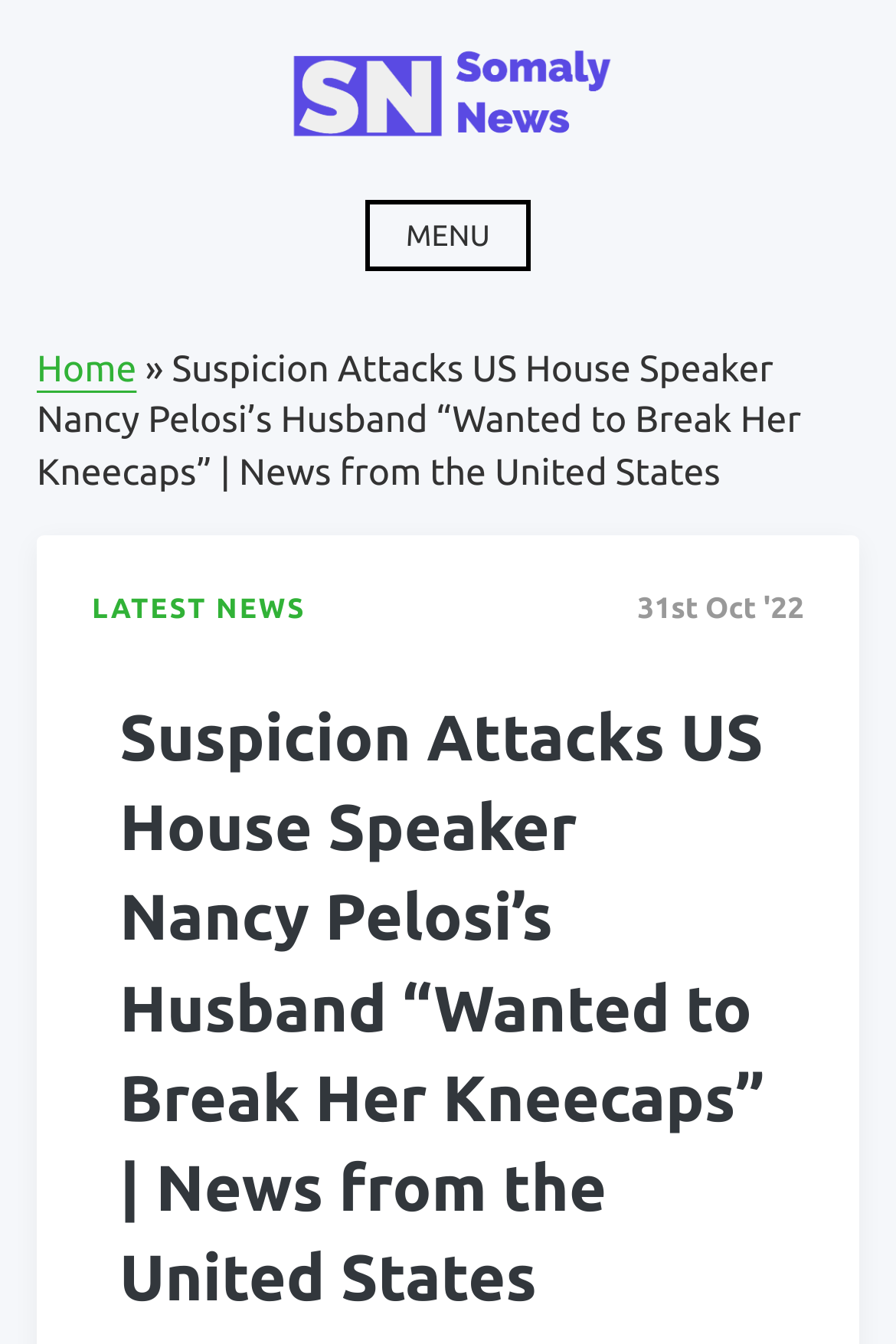What is the main title displayed on this webpage?

Suspicion Attacks US House Speaker Nancy Pelosi’s Husband “Wanted to Break Her Kneecaps” | News from the United States